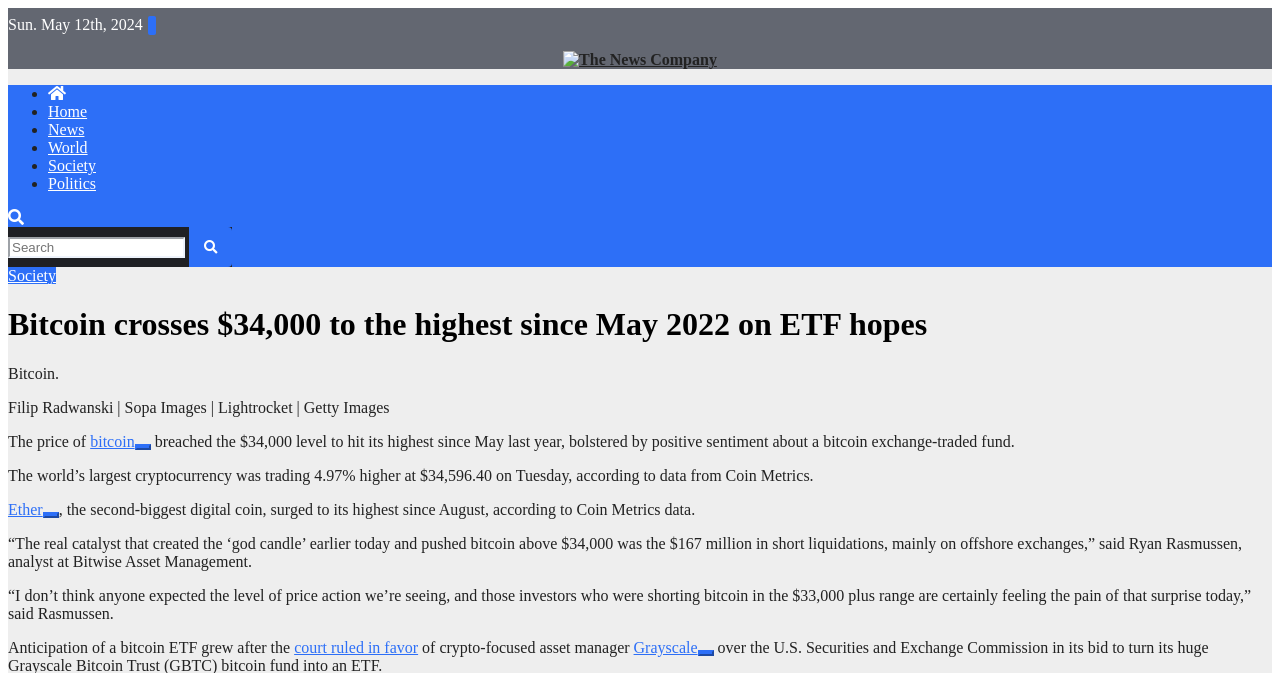Identify the bounding box coordinates for the element that needs to be clicked to fulfill this instruction: "Click on the 'bitcoin' link". Provide the coordinates in the format of four float numbers between 0 and 1: [left, top, right, bottom].

[0.07, 0.643, 0.105, 0.668]